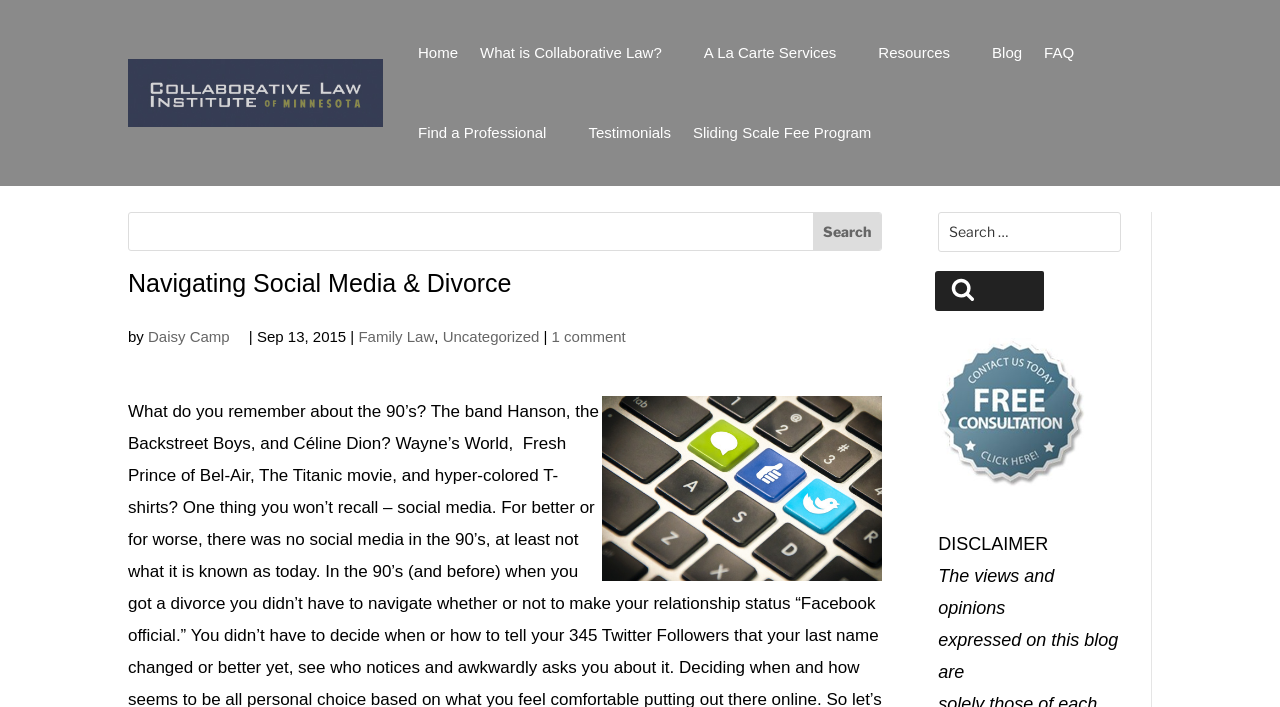Please identify the bounding box coordinates of the clickable element to fulfill the following instruction: "Search for a keyword". The coordinates should be four float numbers between 0 and 1, i.e., [left, top, right, bottom].

[0.101, 0.301, 0.688, 0.353]